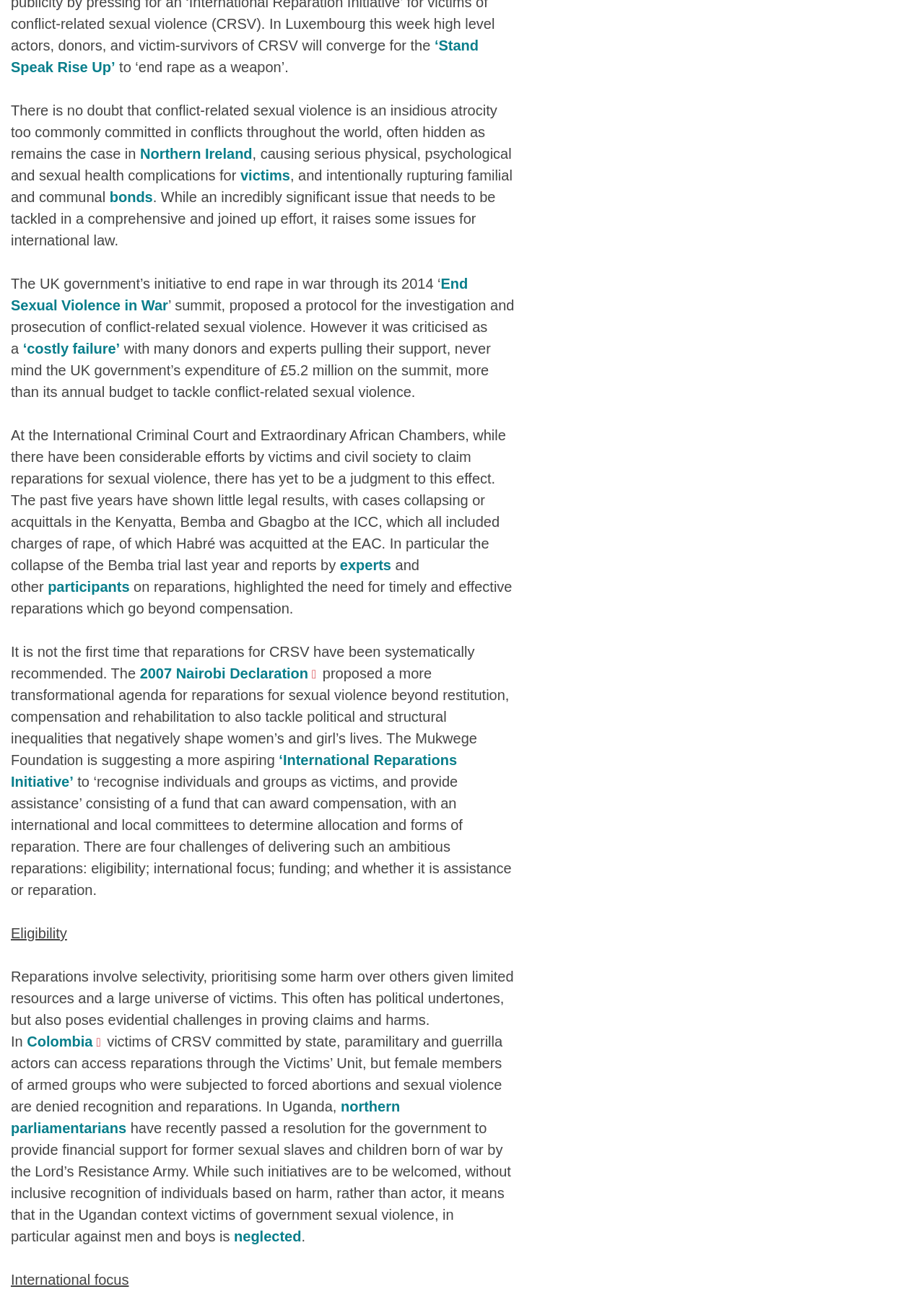Pinpoint the bounding box coordinates of the element to be clicked to execute the instruction: "go to ultra course view page".

None